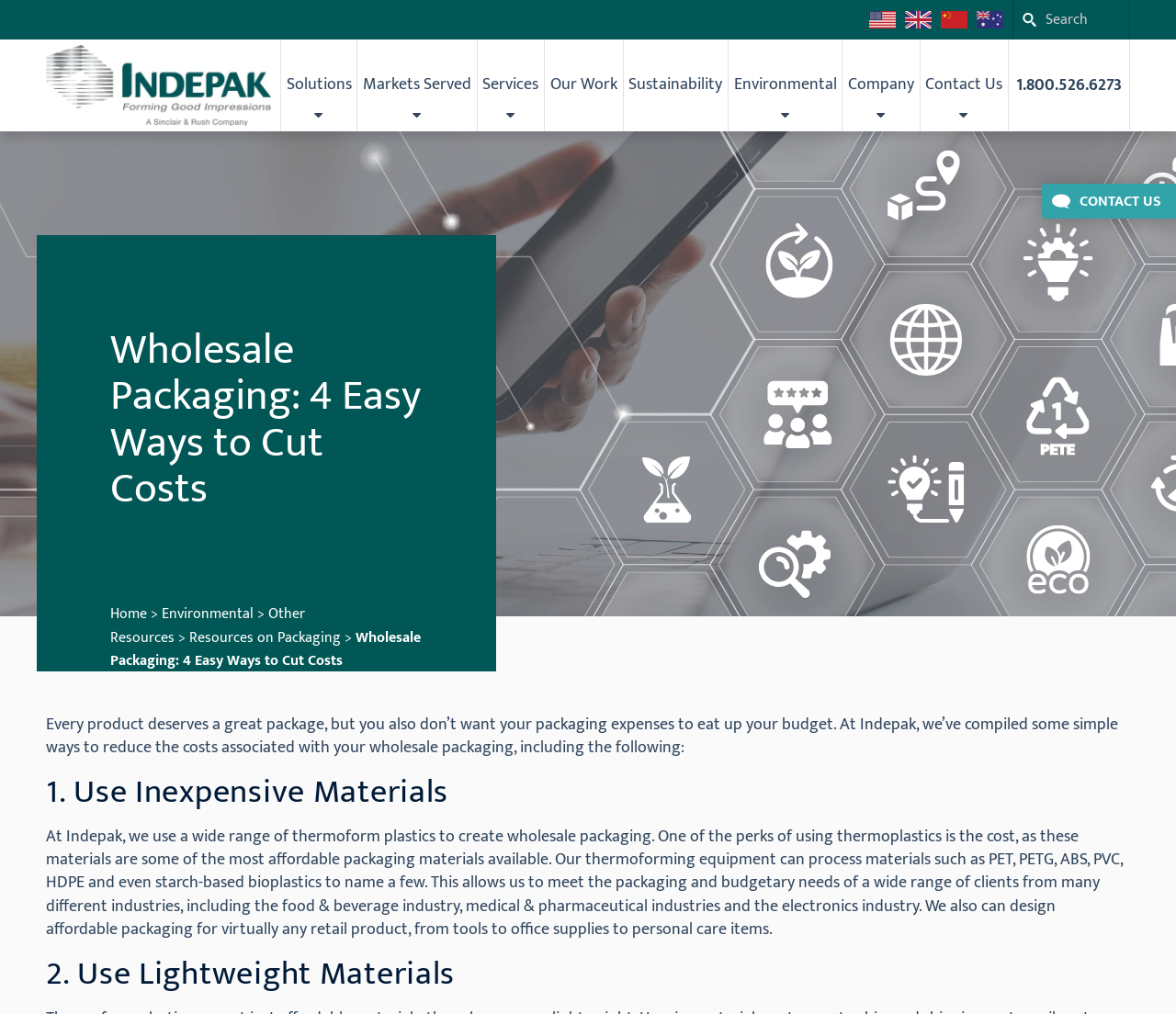What is the purpose of the search textbox?
Deliver a detailed and extensive answer to the question.

The search textbox is located at the top right corner of the webpage, and it has a placeholder text 'Search'. This suggests that the purpose of the search textbox is to allow users to search for something on the webpage.